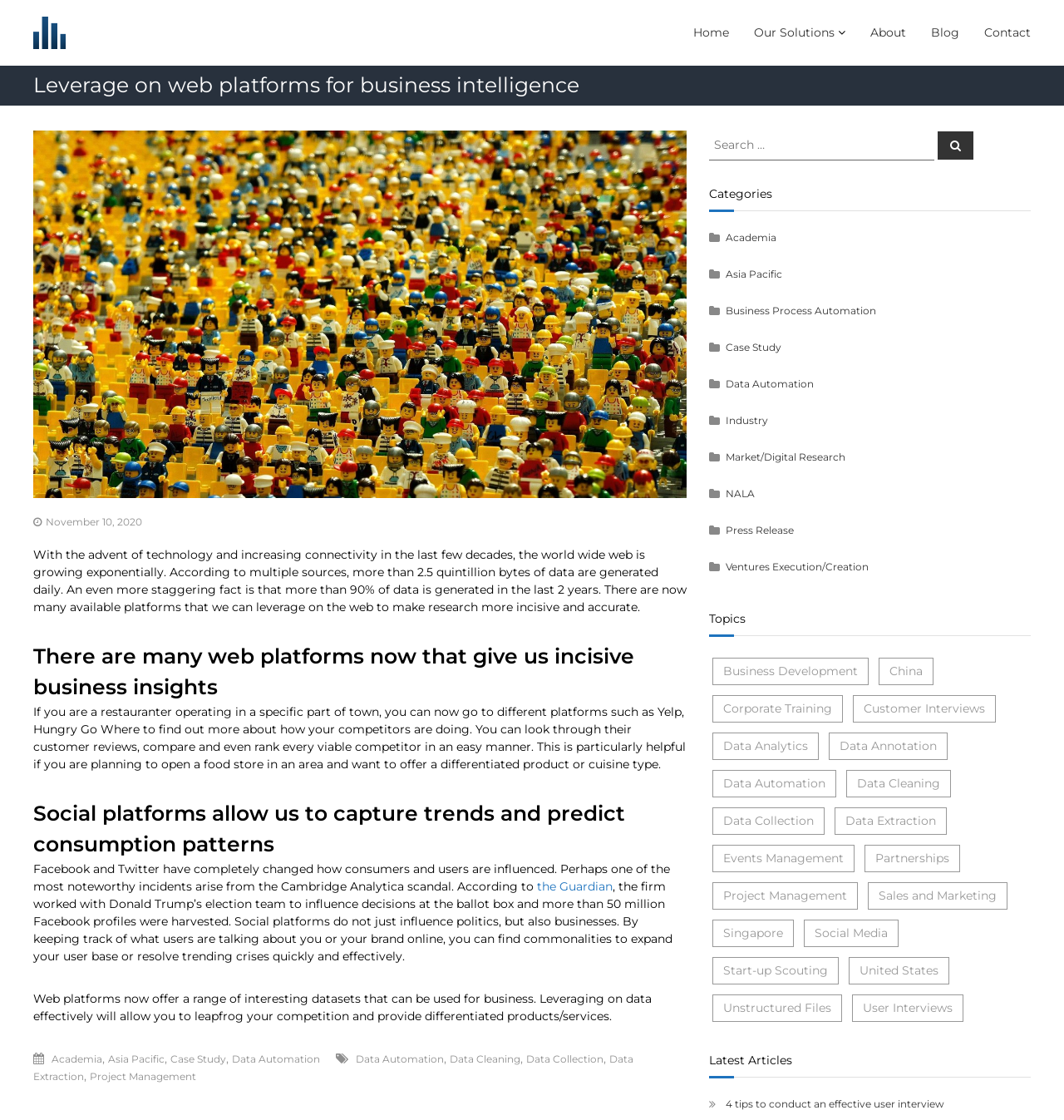Locate the heading on the webpage and return its text.

Leverage on web platforms for business intelligence